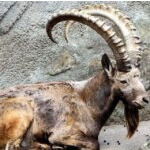Using the information in the image, give a detailed answer to the following question: What is the animal's posture in the image?

The caption states that the goat is 'depicted in a relaxed posture', which implies that the animal is not in a state of alertness or tension, but rather is resting or at ease.